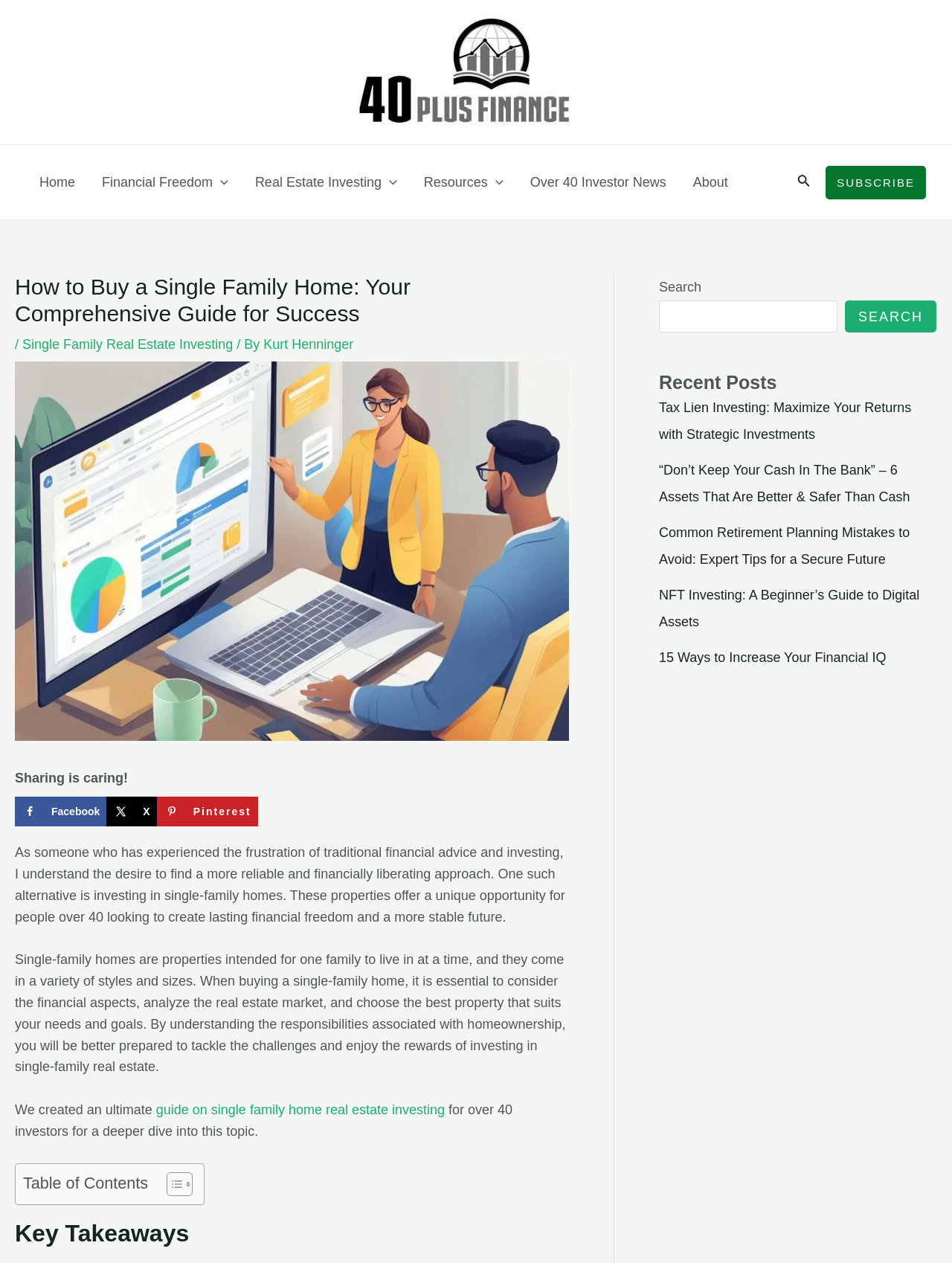Show the bounding box coordinates of the element that should be clicked to complete the task: "Click on the 'Home' link".

[0.027, 0.115, 0.093, 0.174]